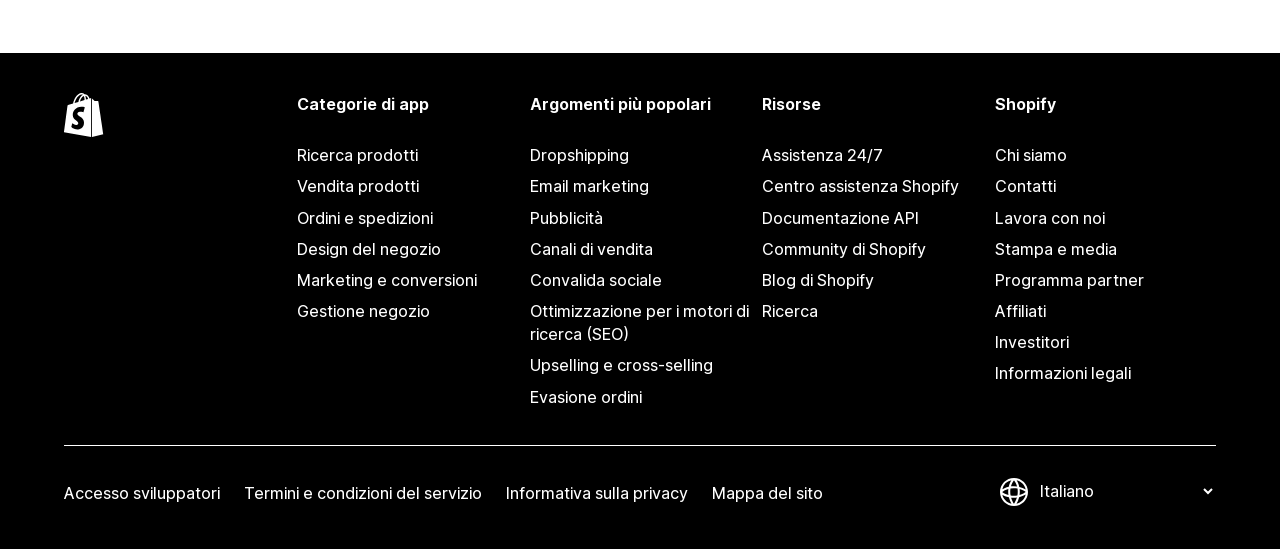Find the bounding box coordinates of the element to click in order to complete the given instruction: "Learn about dropshipping."

[0.414, 0.255, 0.586, 0.312]